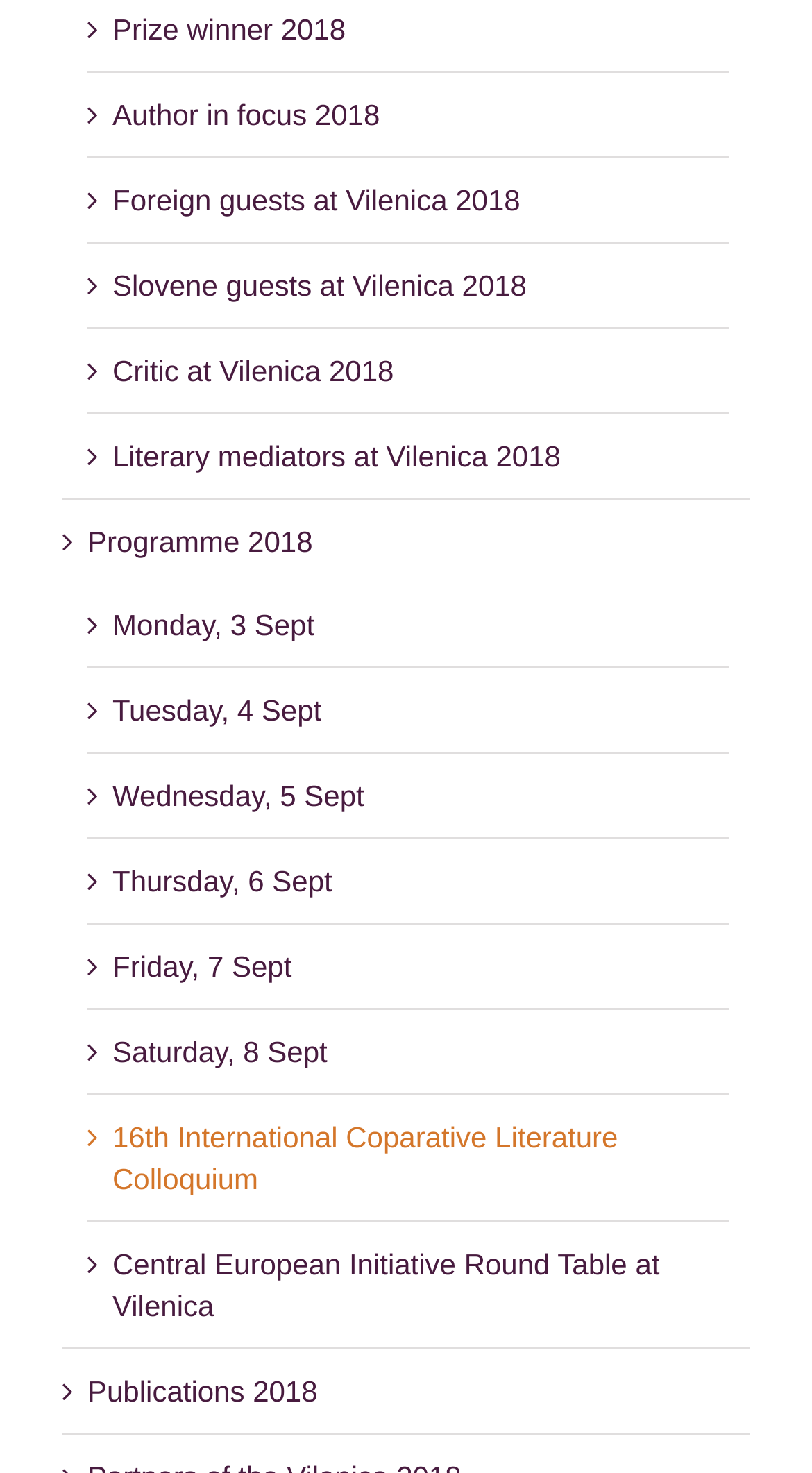Could you specify the bounding box coordinates for the clickable section to complete the following instruction: "Learn about 16th International Coparative Literature Colloquium"?

[0.138, 0.76, 0.761, 0.811]